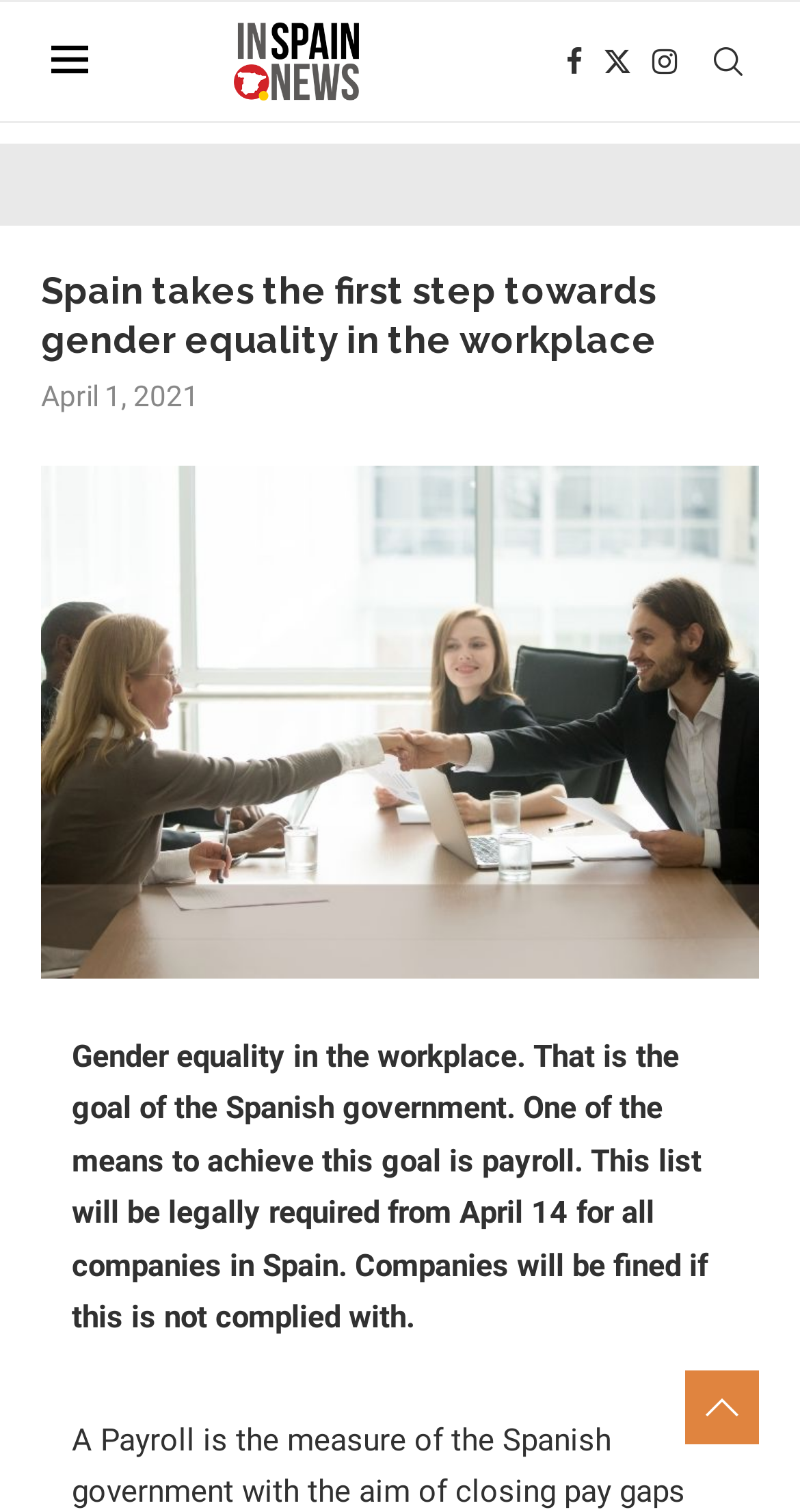What is the primary heading on this webpage?

Spain takes the first step towards gender equality in the workplace